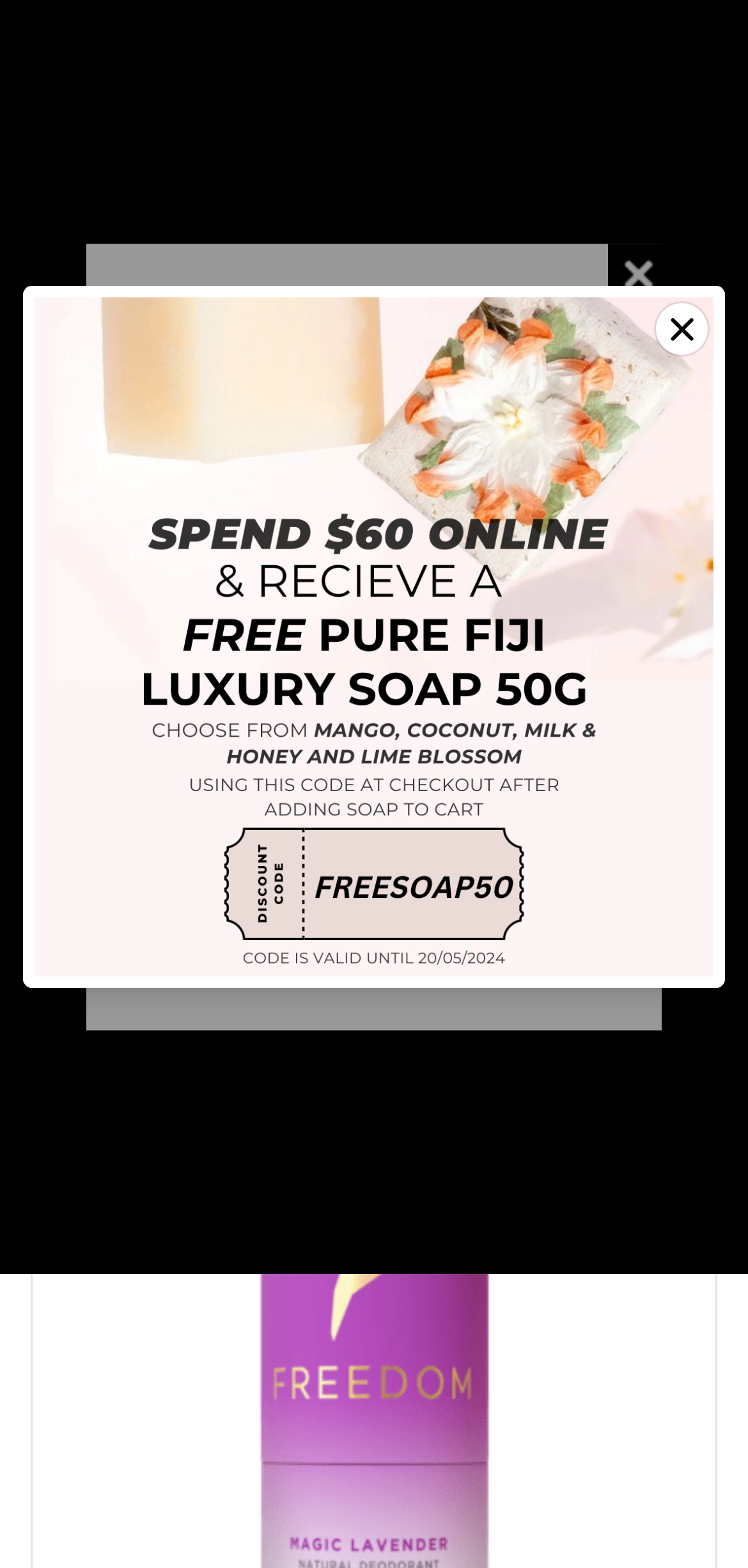Please specify the bounding box coordinates of the element that should be clicked to execute the given instruction: 'Visit the 'About Beauty at Monaco' page'. Ensure the coordinates are four float numbers between 0 and 1, expressed as [left, top, right, bottom].

[0.028, 0.149, 0.51, 0.29]